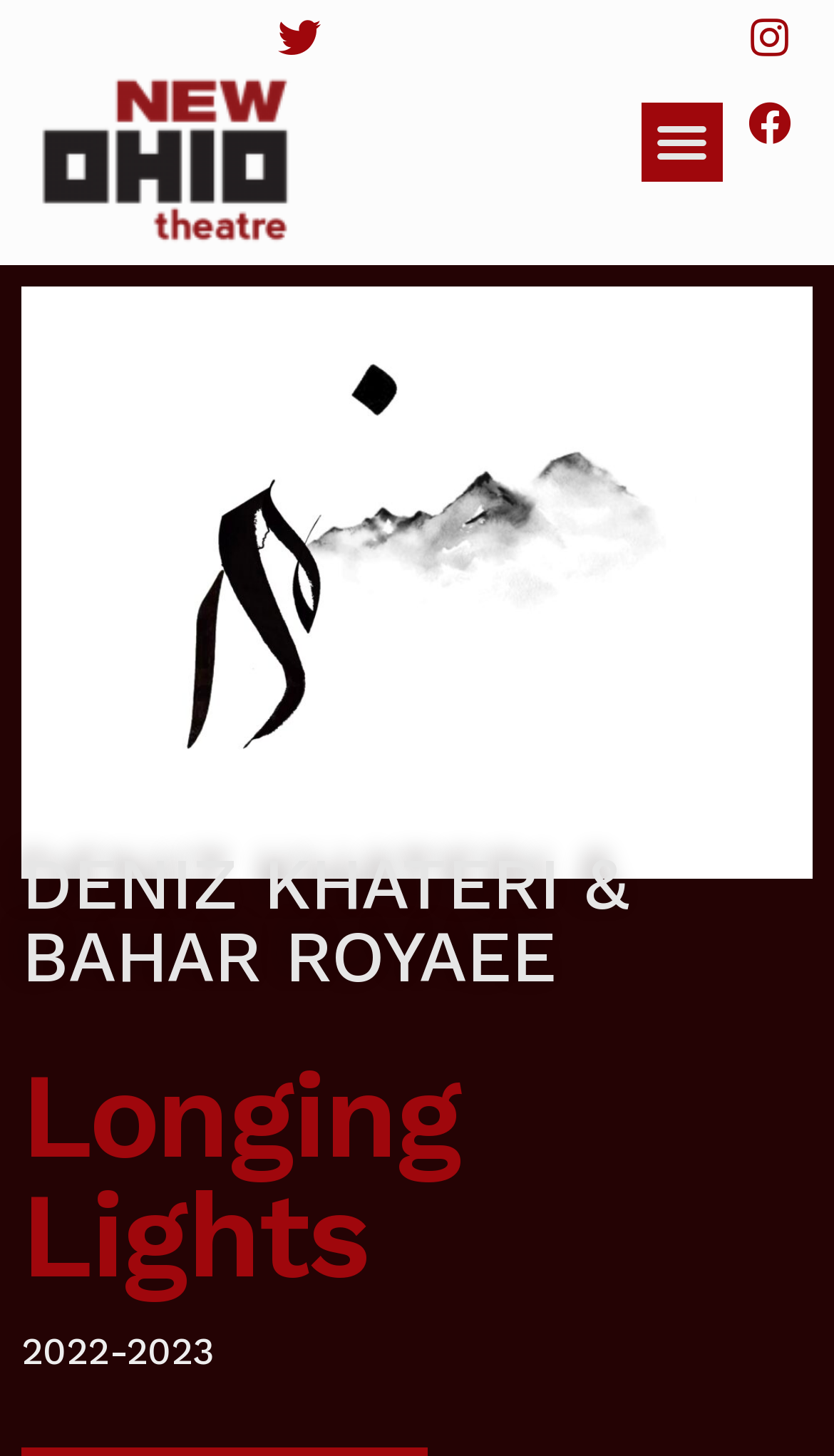Locate the bounding box of the UI element defined by this description: "alt="New Ohio Theatre" title="newohiologosmall"". The coordinates should be given as four float numbers between 0 and 1, formatted as [left, top, right, bottom].

[0.01, 0.03, 0.395, 0.18]